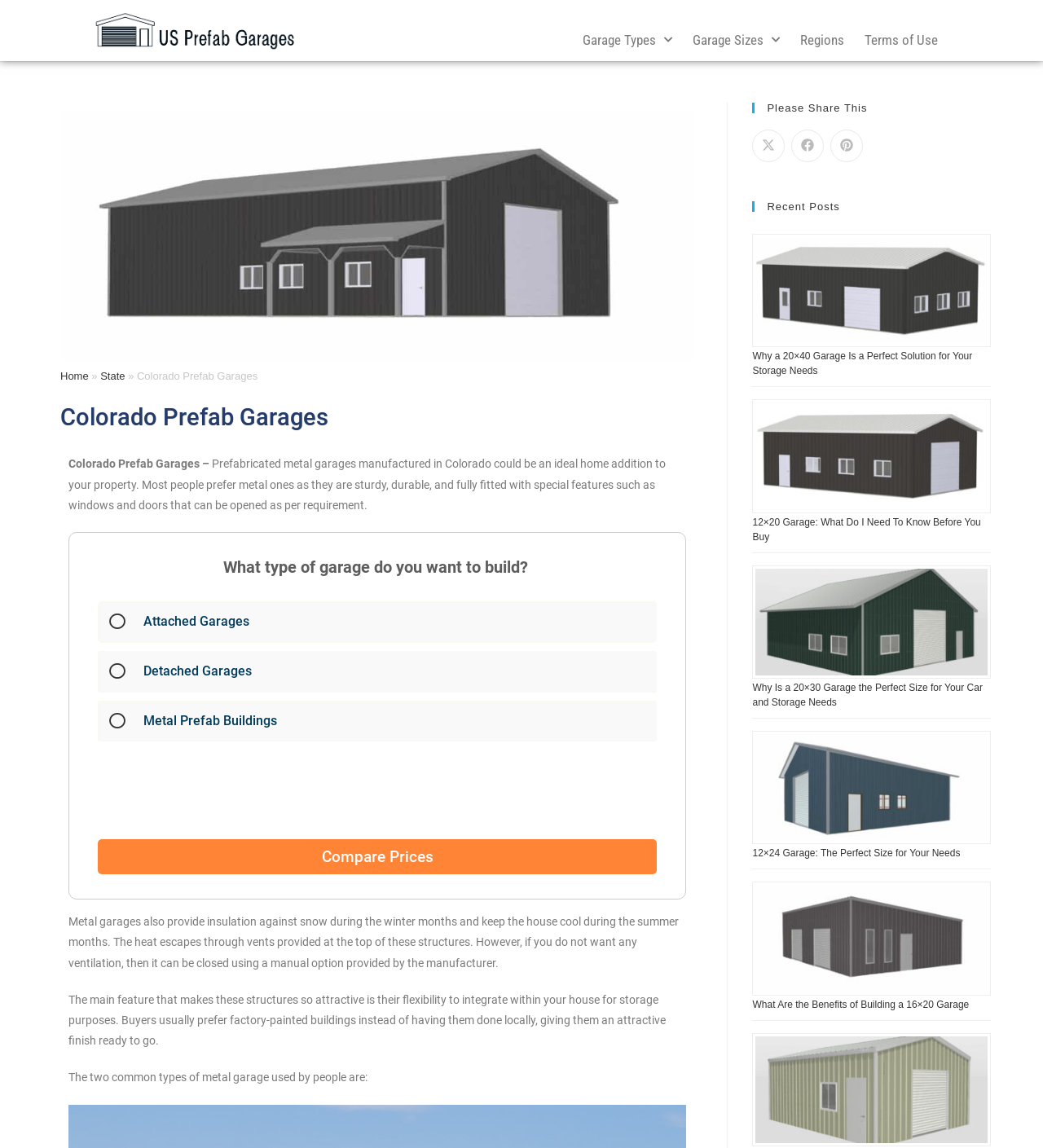Based on the image, provide a detailed response to the question:
What is the benefit of factory-painted metal garages?

The webpage mentions that buyers usually prefer factory-painted metal garages, which provide an attractive finish ready to go, making them more appealing to customers.